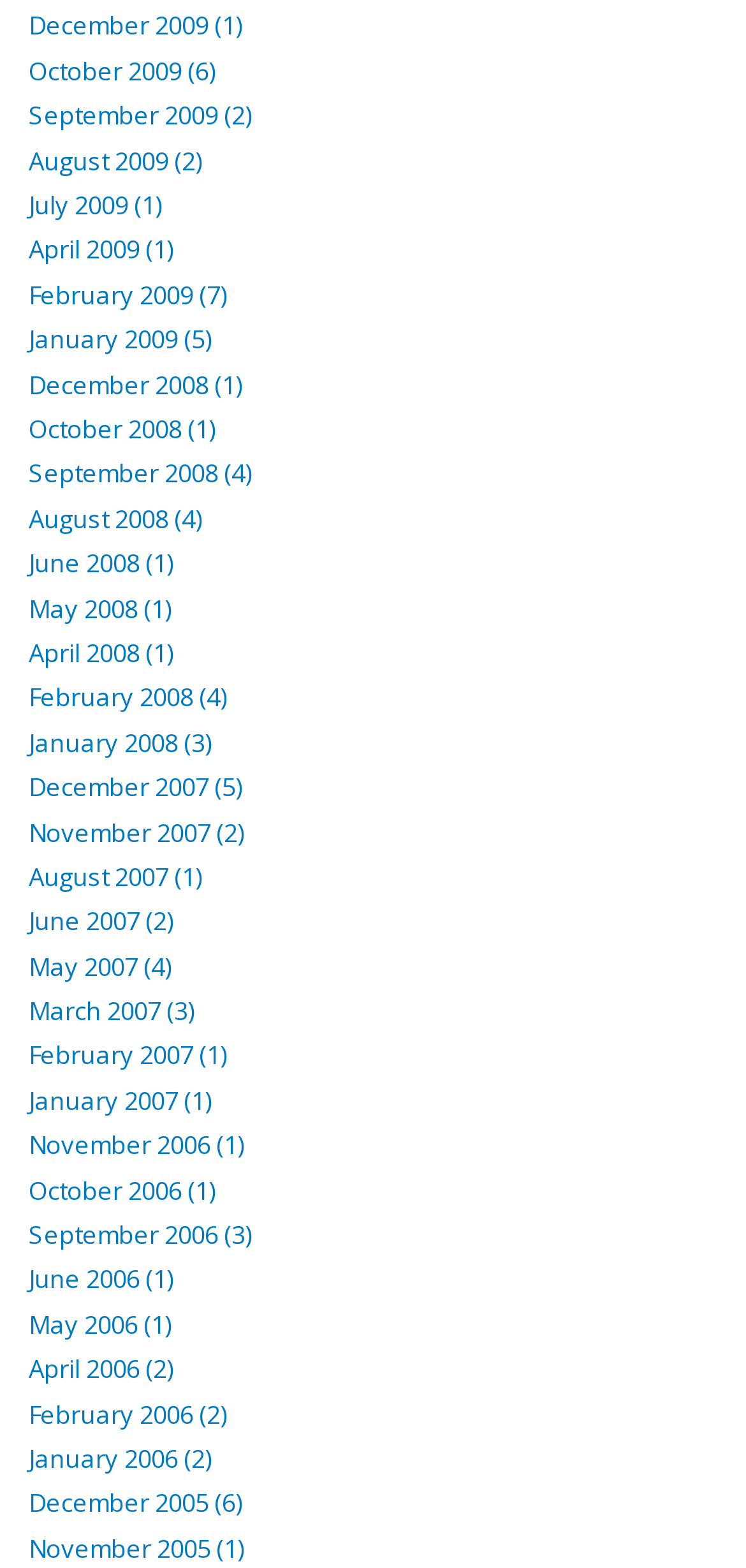Answer the question briefly using a single word or phrase: 
What is the earliest month listed?

January 2006